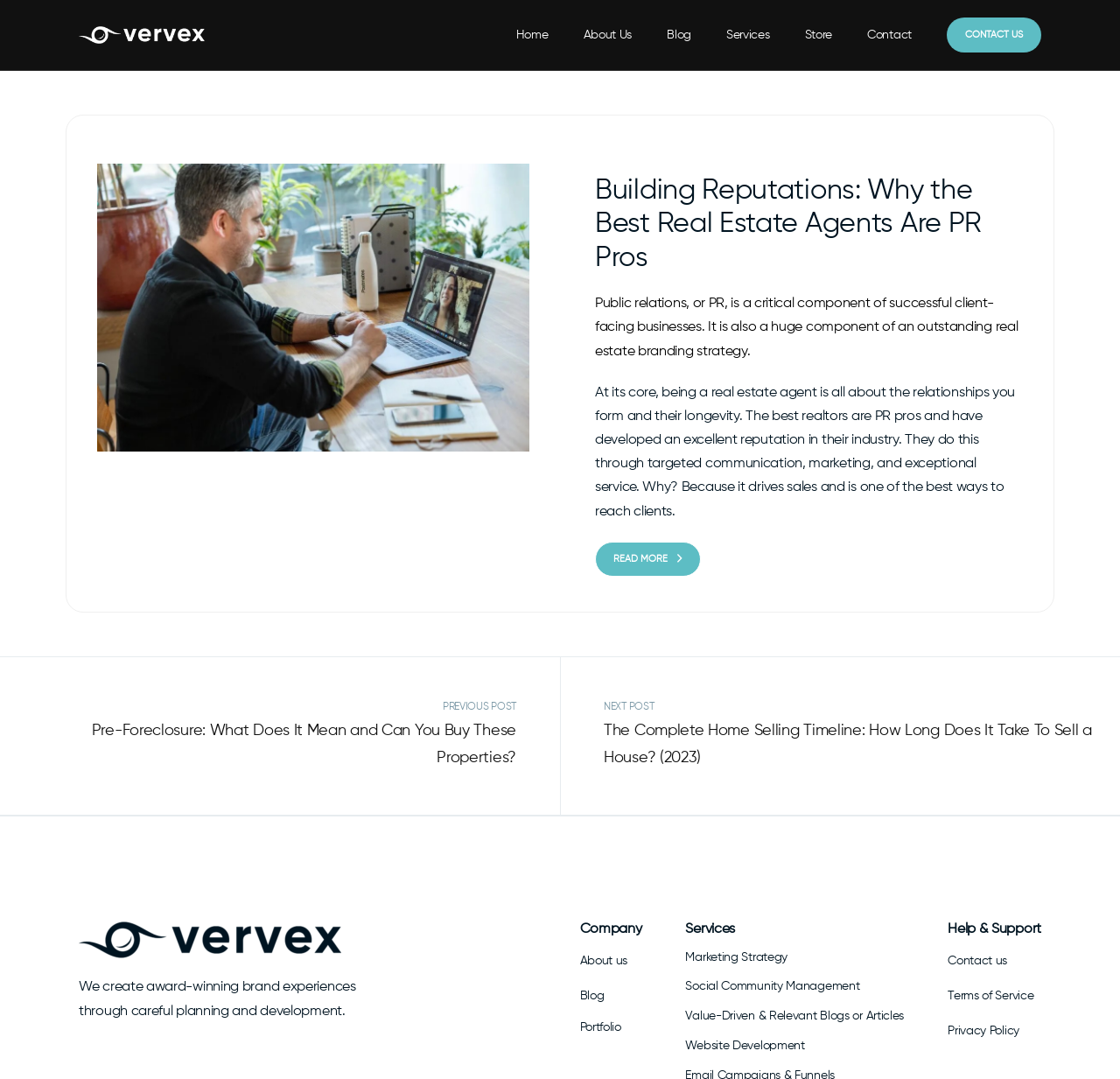Use a single word or phrase to answer the following:
What is the main topic of the article?

Real Estate Agents